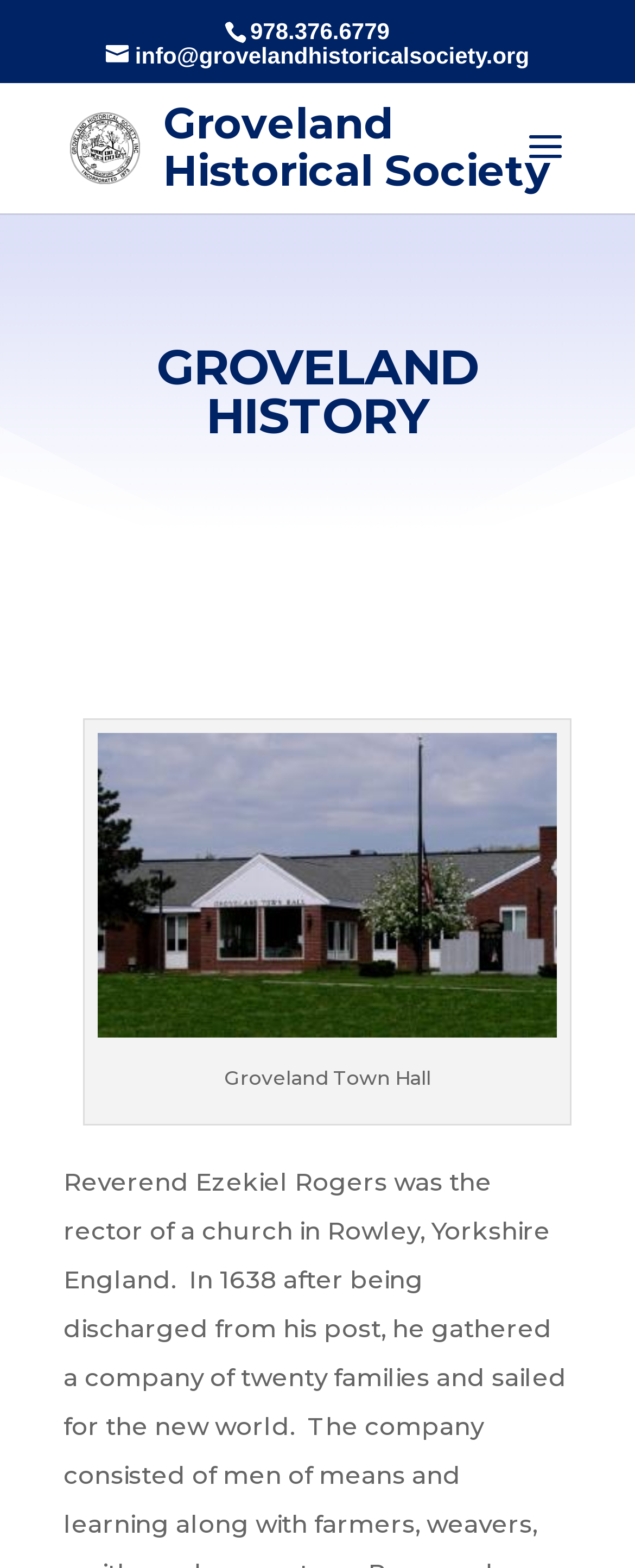What is the phone number of Groveland Historical Society?
Using the image as a reference, give an elaborate response to the question.

I found the phone number by looking at the static text element at the top of the page, which displays the phone number as '978.376.6779'.